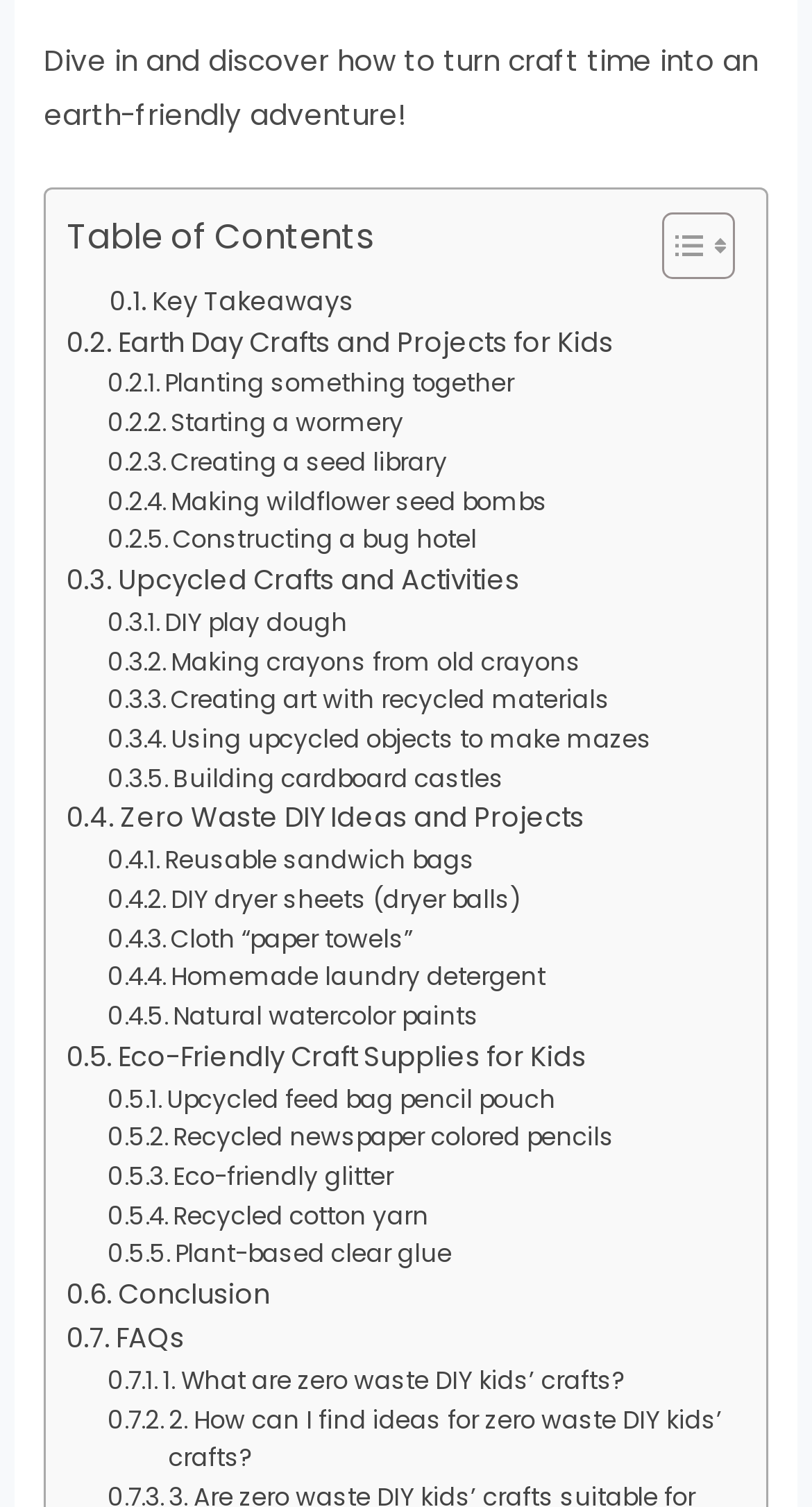Pinpoint the bounding box coordinates of the area that must be clicked to complete this instruction: "Explore Zero Waste DIY Ideas and Projects".

[0.082, 0.53, 0.72, 0.559]